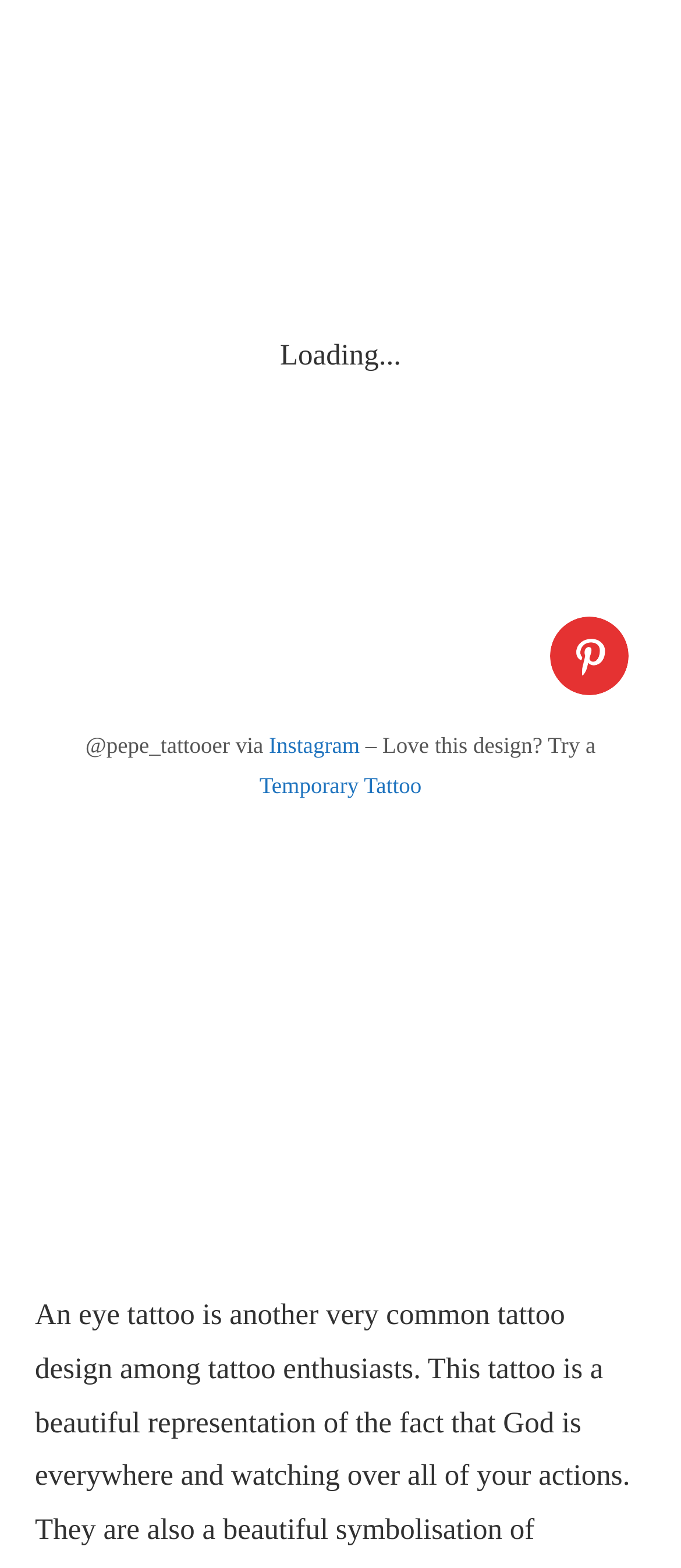Identify the bounding box coordinates of the region that needs to be clicked to carry out this instruction: "Select an option from the 'Categories' combobox". Provide these coordinates as four float numbers ranging from 0 to 1, i.e., [left, top, right, bottom].

None